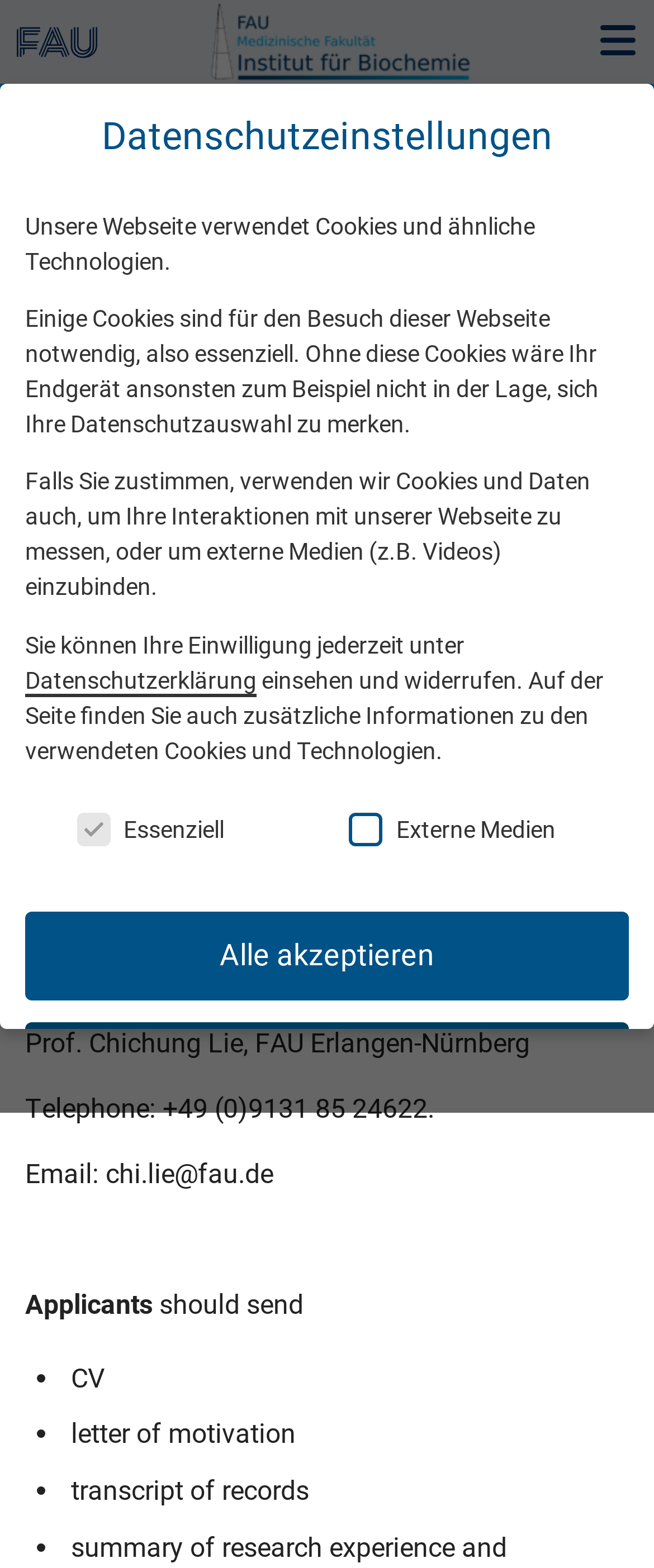Elaborate on the webpage's design and content in a detailed caption.

This webpage is about open positions at the Institut für Biochemie. At the top, there is a navigation menu with links to "Navigation überspringen", "Zur Navigation", and "Zum Seitenende". Below that, there is a logo of the institute and a button to open the organization's menu. On the top right, there is another menu button.

The main content of the page is divided into sections. The first section has a heading "Open Positions" and a brief description of the institute's policy on receiving applications from highly motivated researchers. Below that, there is a list of available positions, including a PhD student position in neural stem cell biology and neuronal ageing.

The second section provides further information about the position, including the start date and a link to a PDF file with more details. There is also contact information for Prof. Chichung Lie, the person to whom applicants should send their applications.

The third section lists the required documents for the application, including a CV, letter of motivation, transcript of records, and summary of research experience.

On the bottom left, there is a section about data protection settings, with a heading "Datenschutzeinstellungen". This section explains the use of cookies and similar technologies on the website and provides options for users to customize their data protection settings.

Below that, there are buttons to accept all cookies, save settings, or only accept essential cookies. There are also links to individual settings, impressum, data protection declaration, and accessibility.

Throughout the page, there are several links and buttons that allow users to navigate and interact with the content.